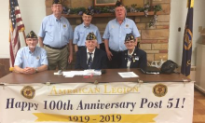Please provide a brief answer to the question using only one word or phrase: 
What is in the background of the image?

Stone fireplace